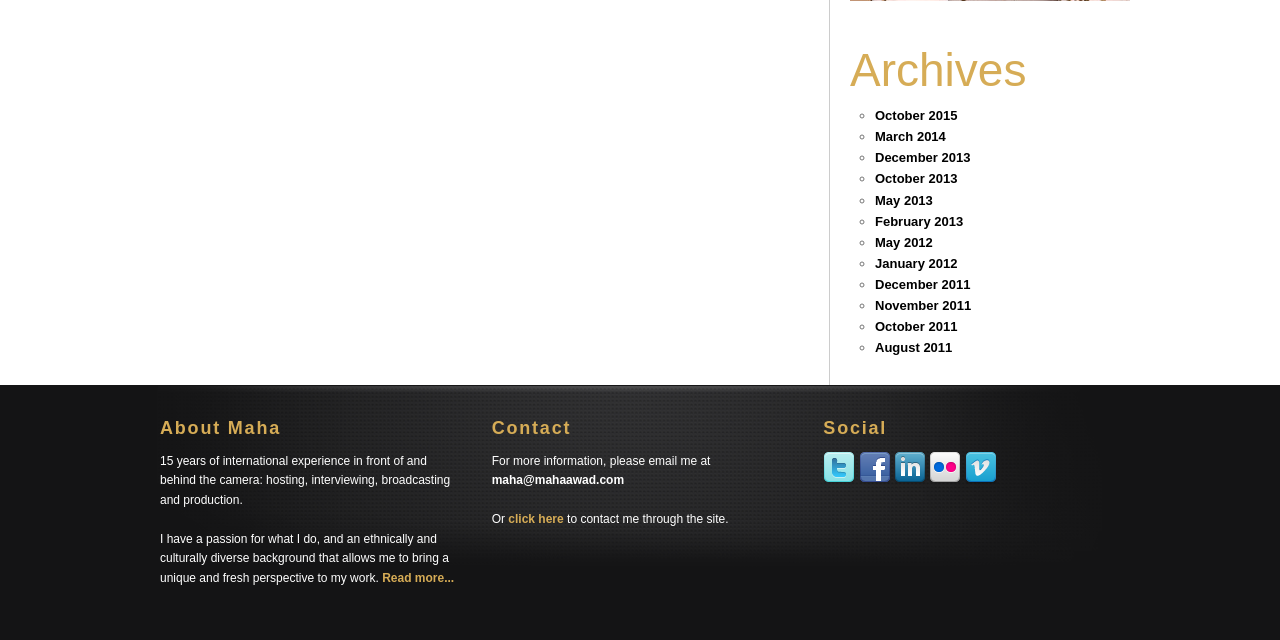Using the provided element description: "February 2013", identify the bounding box coordinates. The coordinates should be four floats between 0 and 1 in the order [left, top, right, bottom].

[0.684, 0.334, 0.752, 0.357]